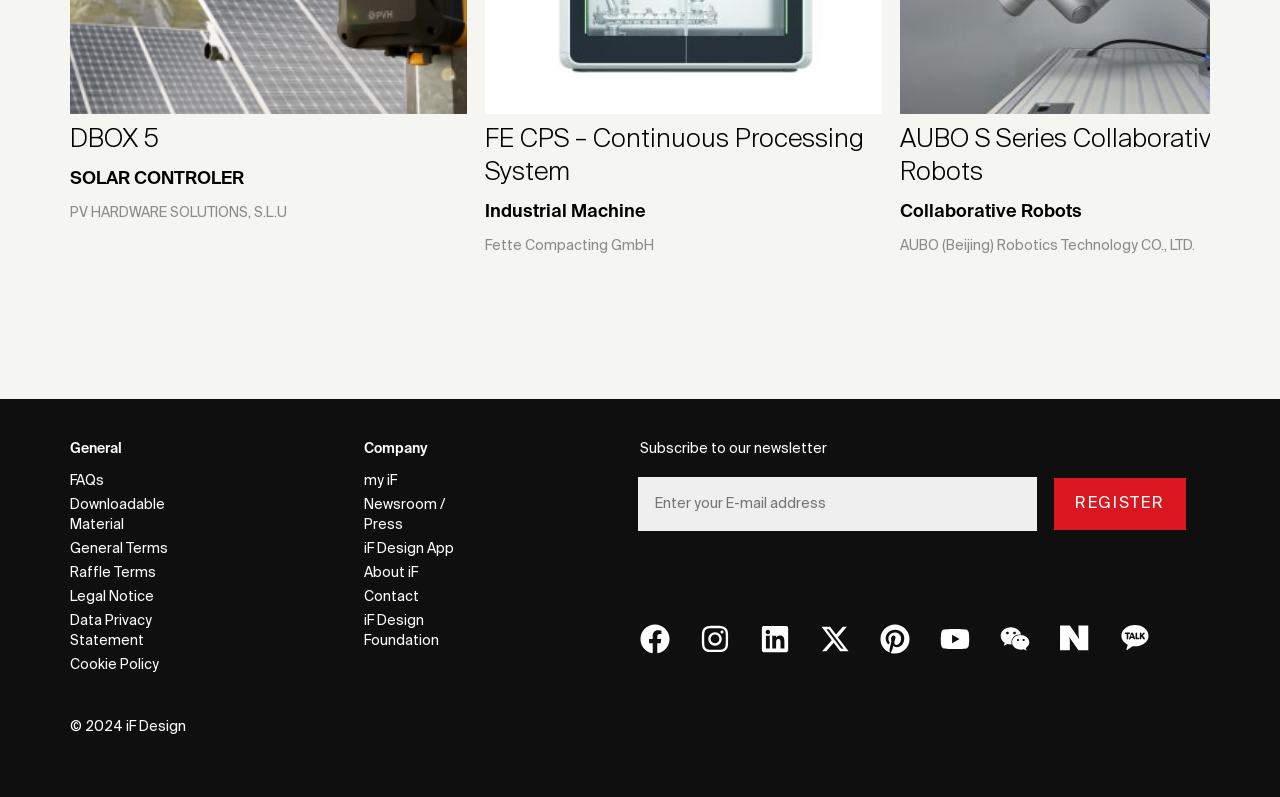Please indicate the bounding box coordinates for the clickable area to complete the following task: "Enter email address". The coordinates should be specified as four float numbers between 0 and 1, i.e., [left, top, right, bottom].

[0.5, 0.6, 0.809, 0.663]